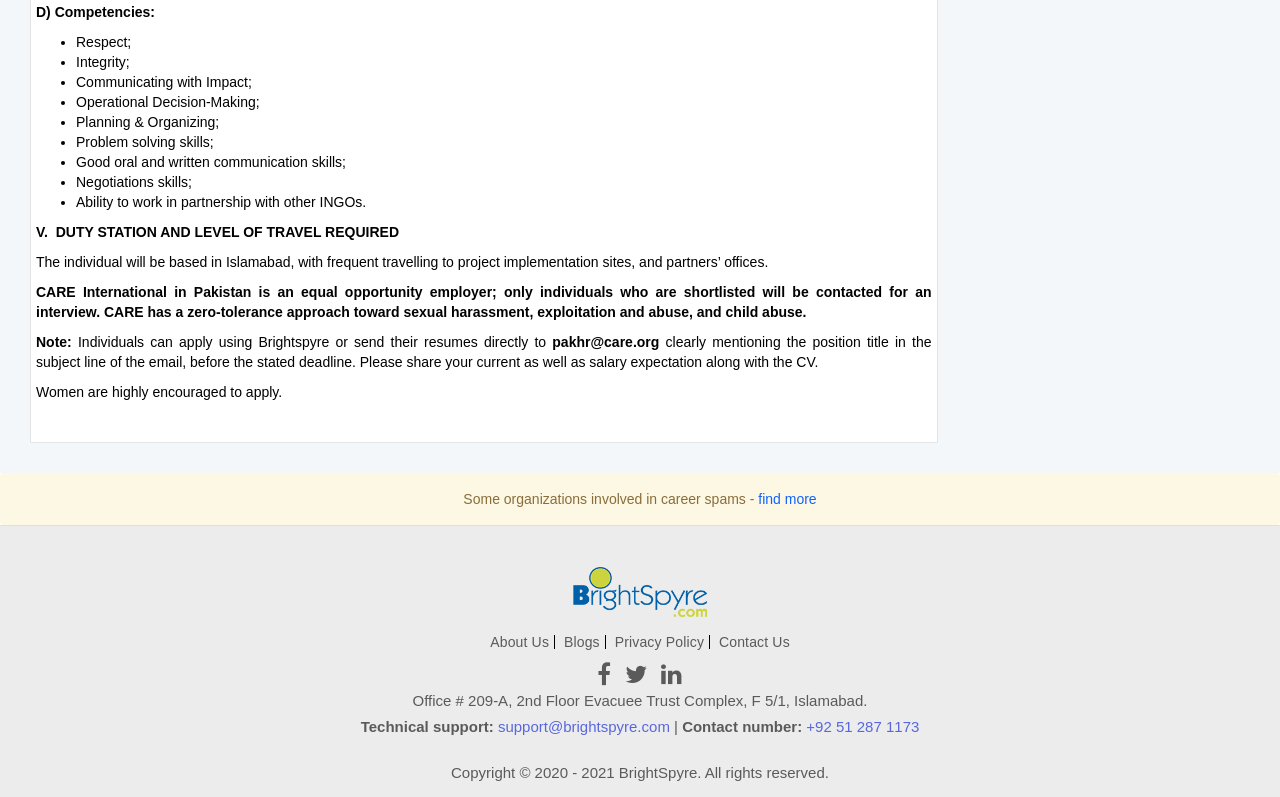Locate the bounding box coordinates of the item that should be clicked to fulfill the instruction: "Click on the 'BrightSpyre' link".

[0.448, 0.741, 0.552, 0.761]